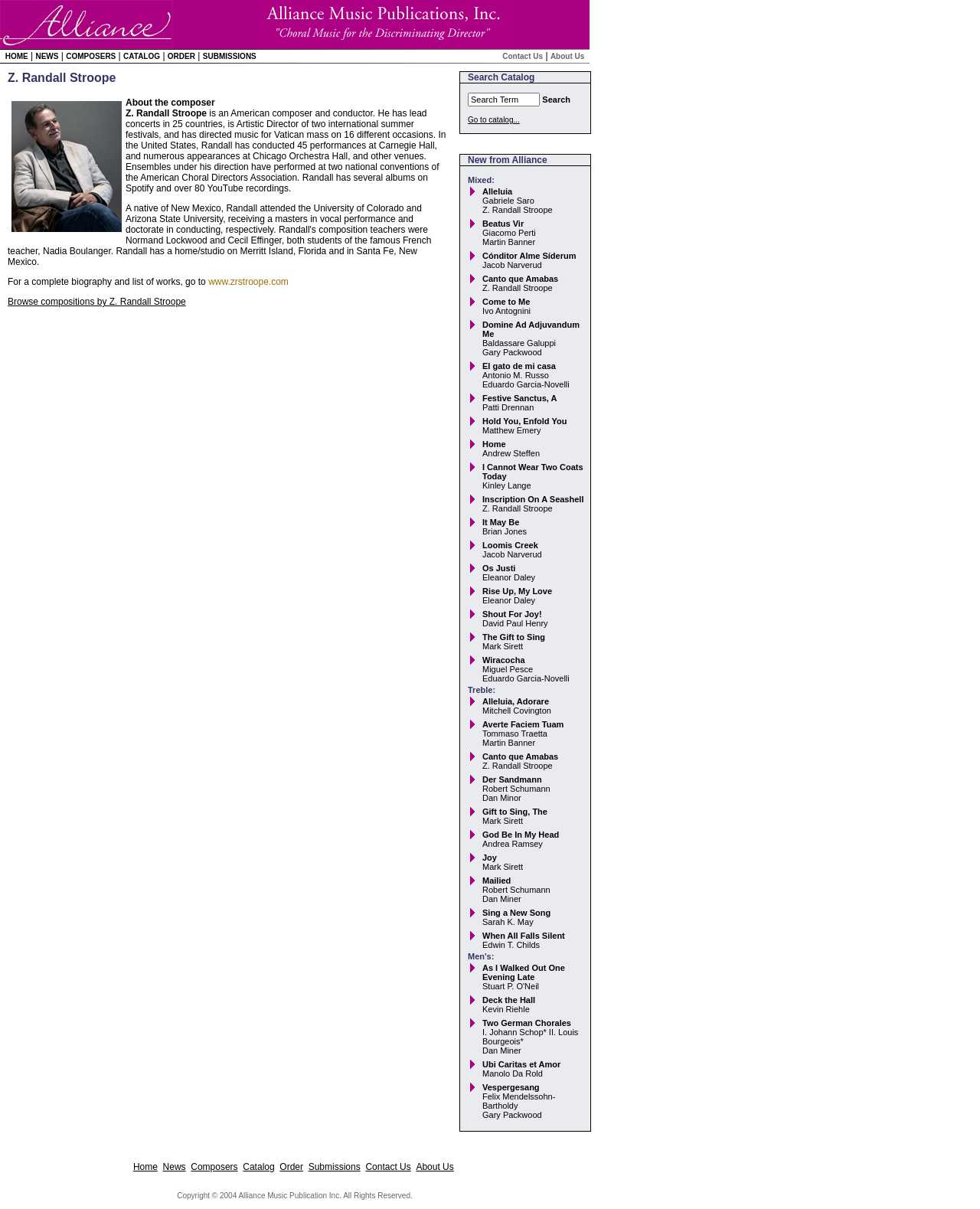How many performances has the composer conducted at Carnegie Hall?
Please respond to the question with a detailed and informative answer.

According to the webpage, the composer has conducted 45 performances at Carnegie Hall, which is mentioned in the first paragraph of the webpage.